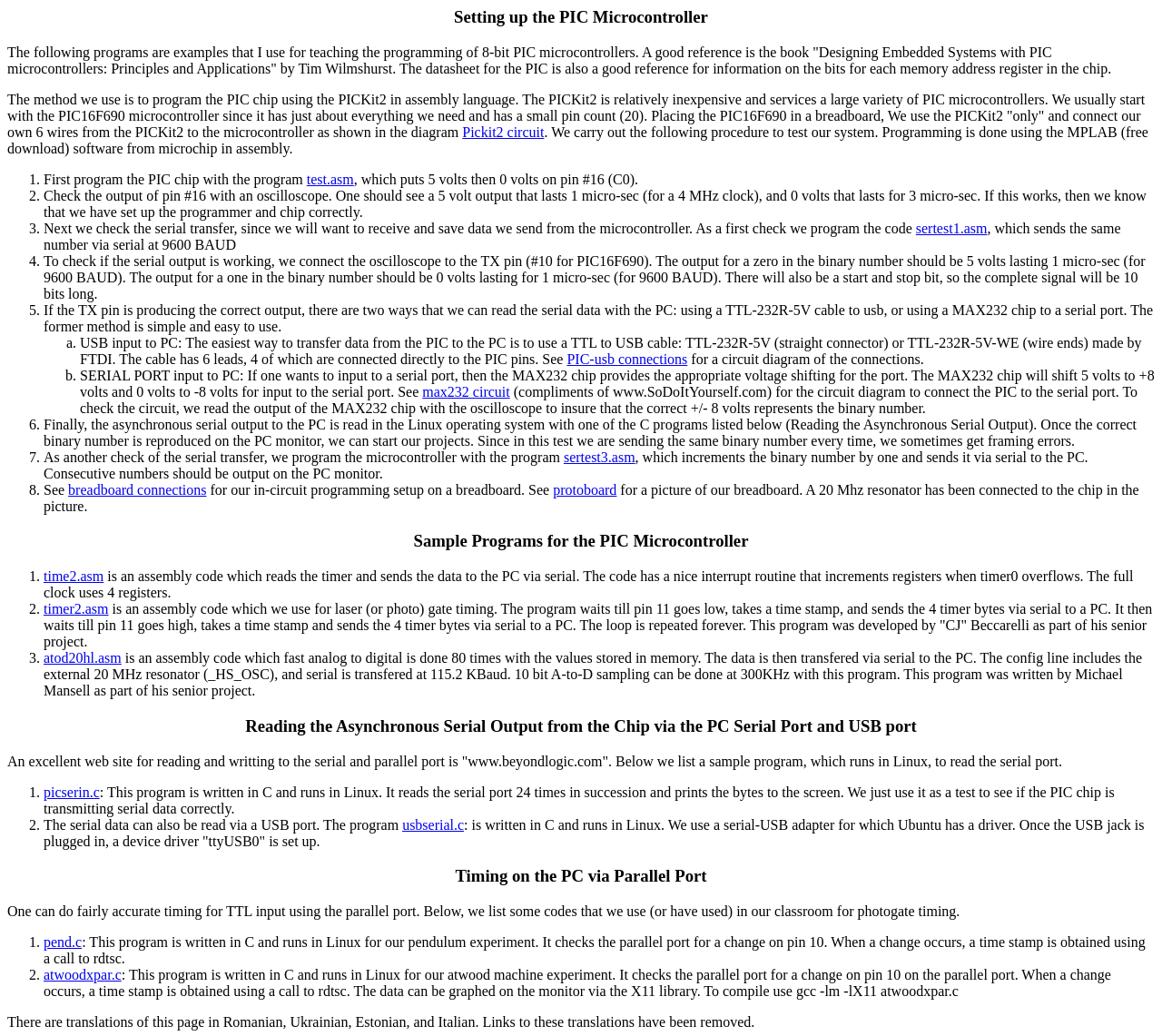Bounding box coordinates must be specified in the format (top-left x, top-left y, bottom-right x, bottom-right y). All values should be floating point numbers between 0 and 1. What are the bounding box coordinates of the UI element described as: Pickit2 circuit

[0.398, 0.12, 0.468, 0.135]